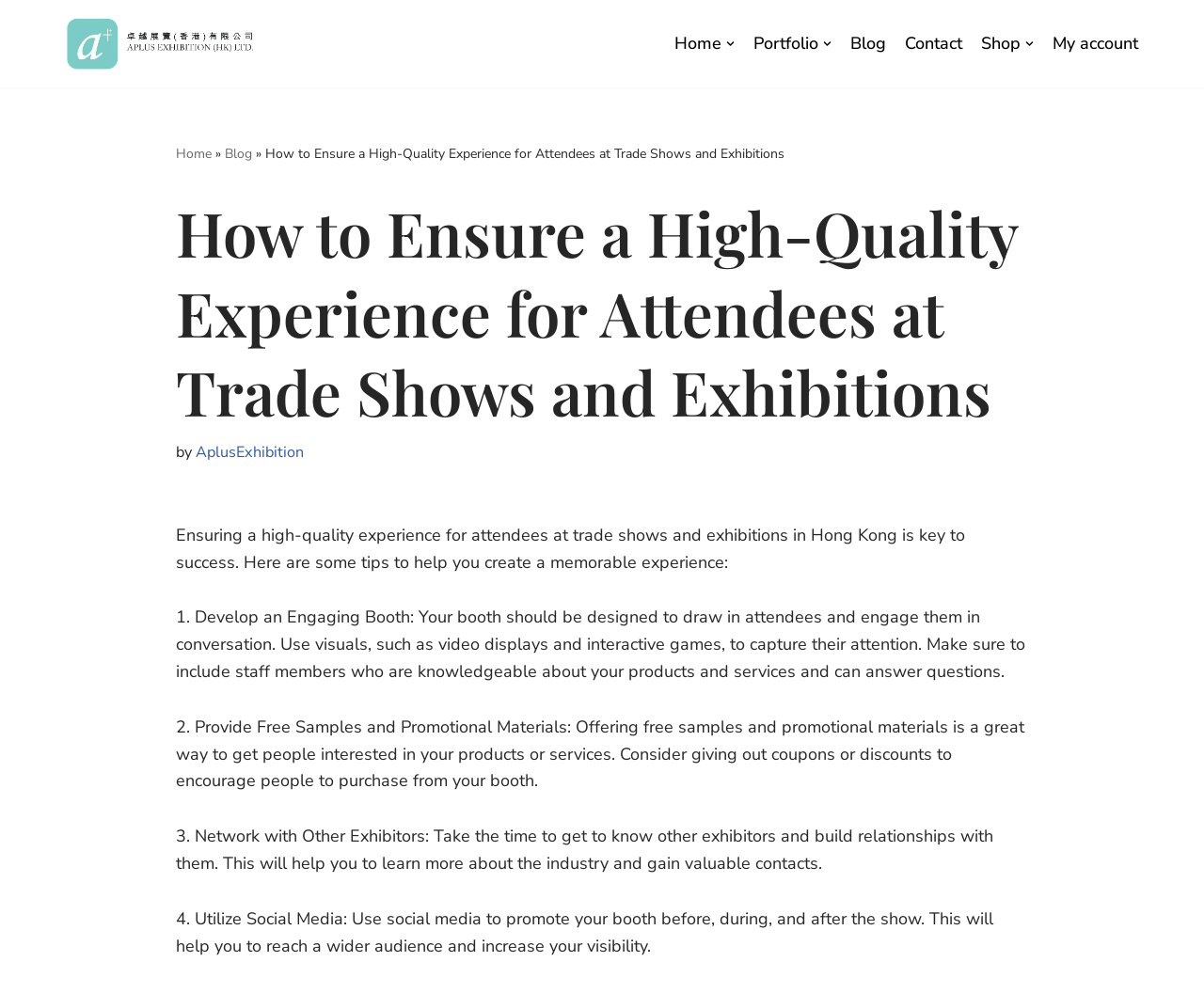Locate the UI element described by Home in the provided webpage screenshot. Return the bounding box coordinates in the format (top-left x, top-left y, bottom-right x, bottom-right y), ensuring all values are between 0 and 1.

[0.56, 0.03, 0.61, 0.058]